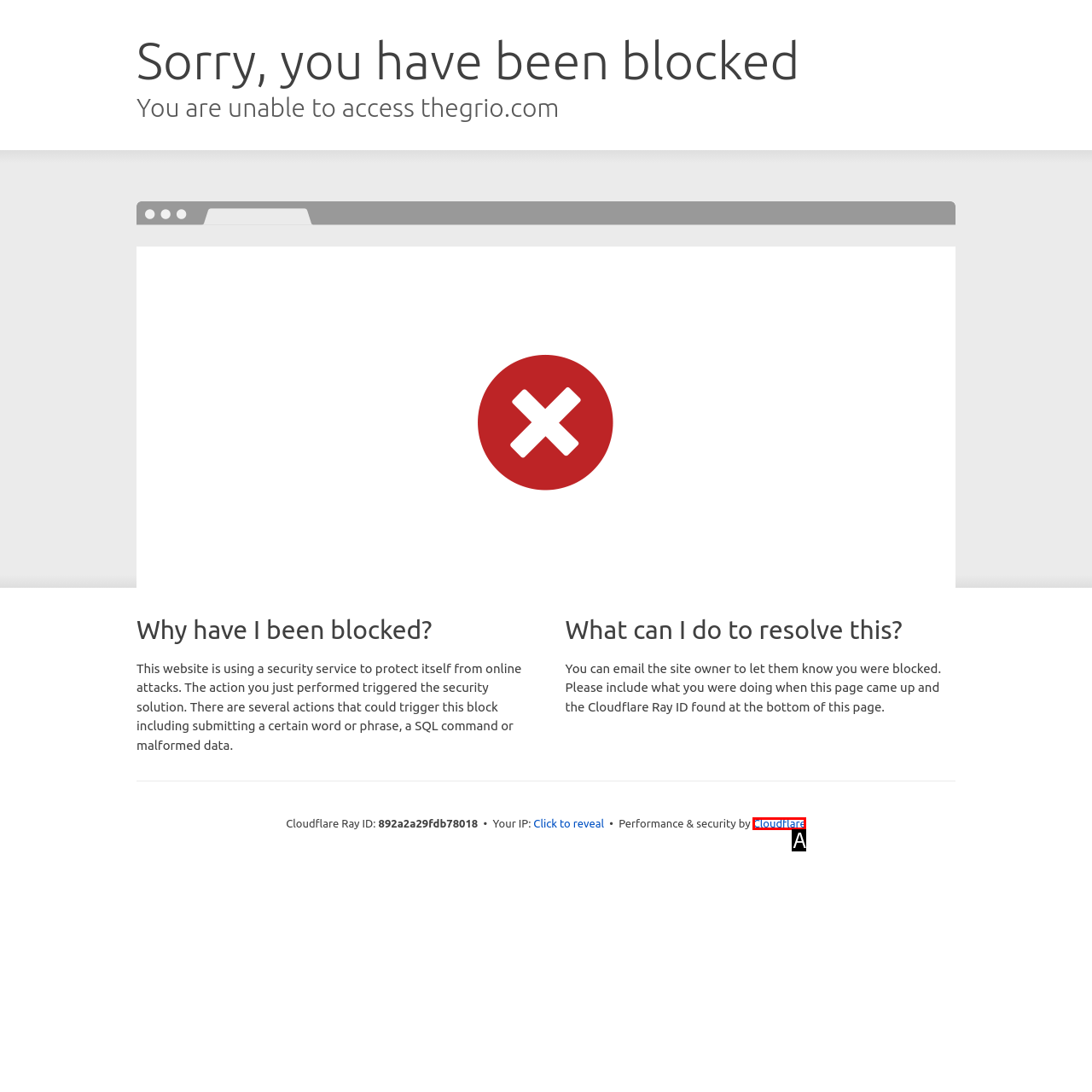Determine which HTML element best fits the description: Cloudflare
Answer directly with the letter of the matching option from the available choices.

A